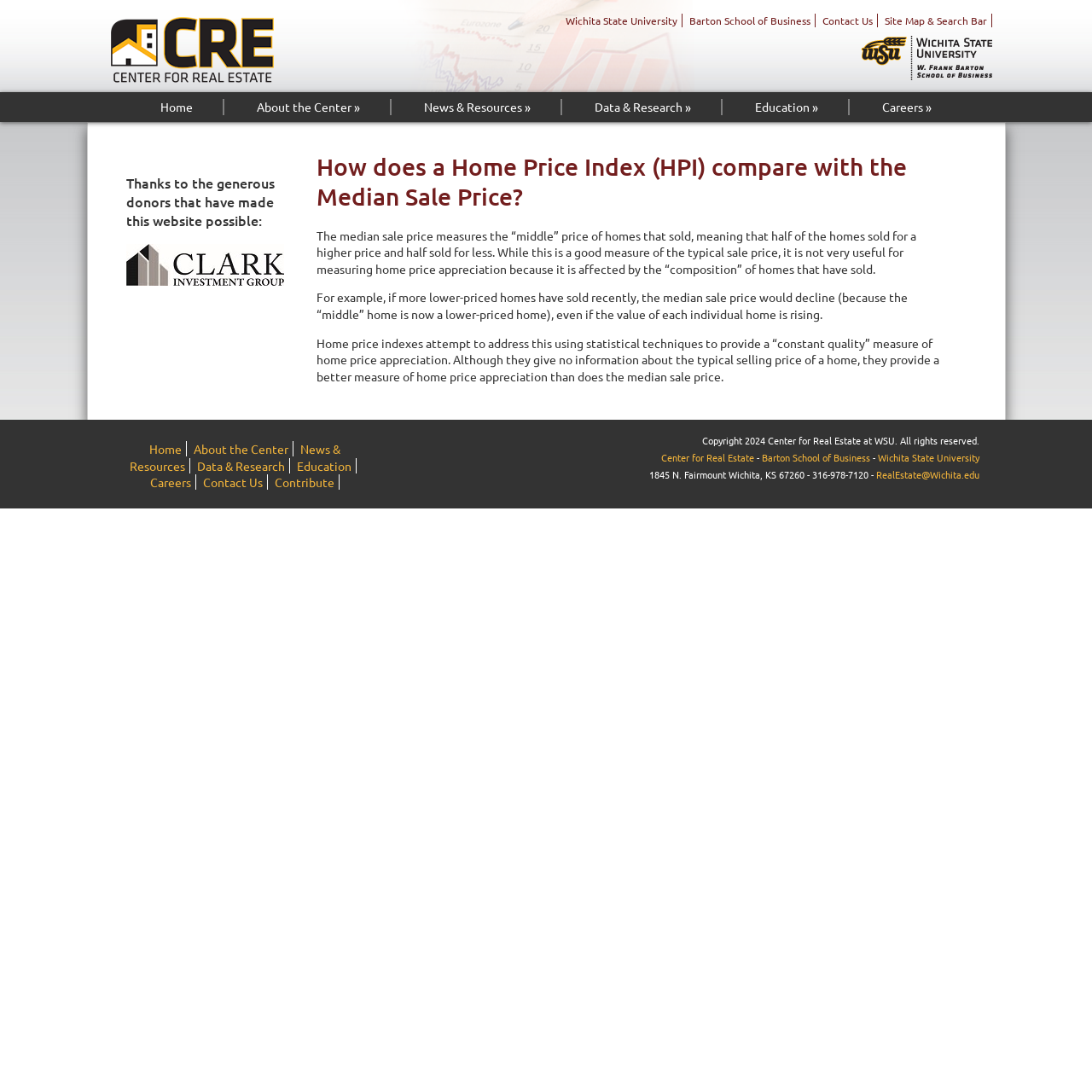Please identify the bounding box coordinates of where to click in order to follow the instruction: "Read more about 'News & Resources'".

[0.361, 0.09, 0.515, 0.106]